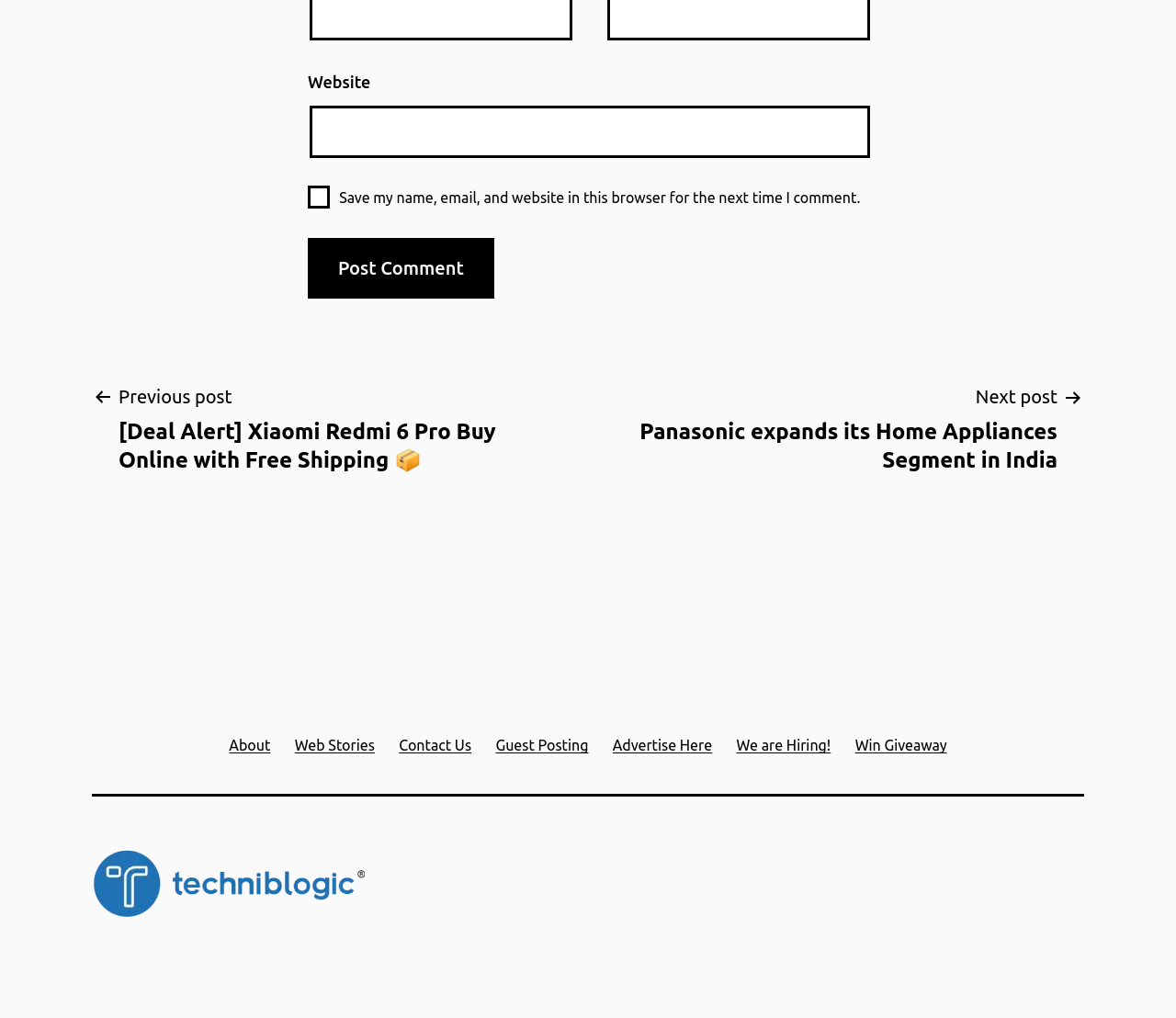Determine the bounding box coordinates of the target area to click to execute the following instruction: "Check save my name and email."

[0.262, 0.182, 0.281, 0.205]